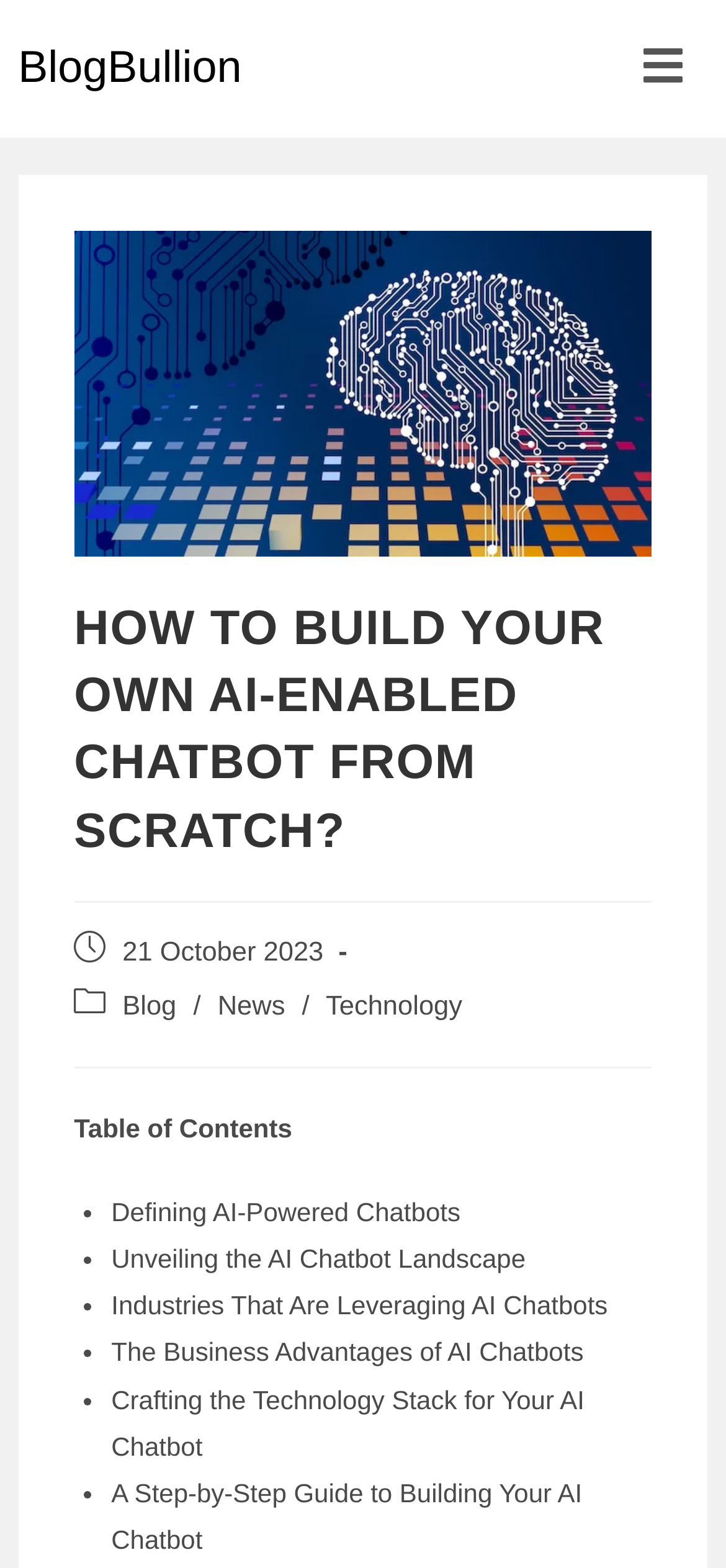Determine the bounding box coordinates for the UI element matching this description: "Blog".

[0.169, 0.633, 0.243, 0.652]